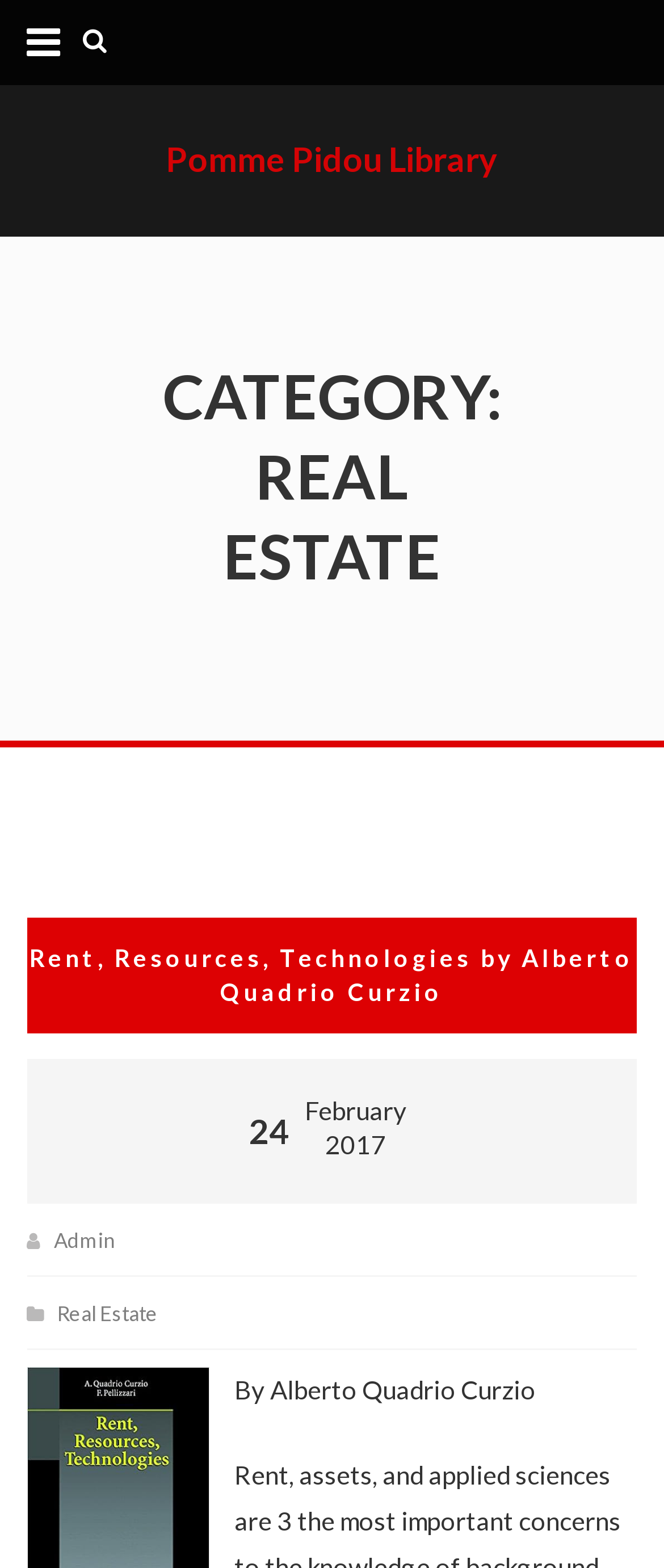Given the description "Real Estate", provide the bounding box coordinates of the corresponding UI element.

[0.086, 0.83, 0.237, 0.846]